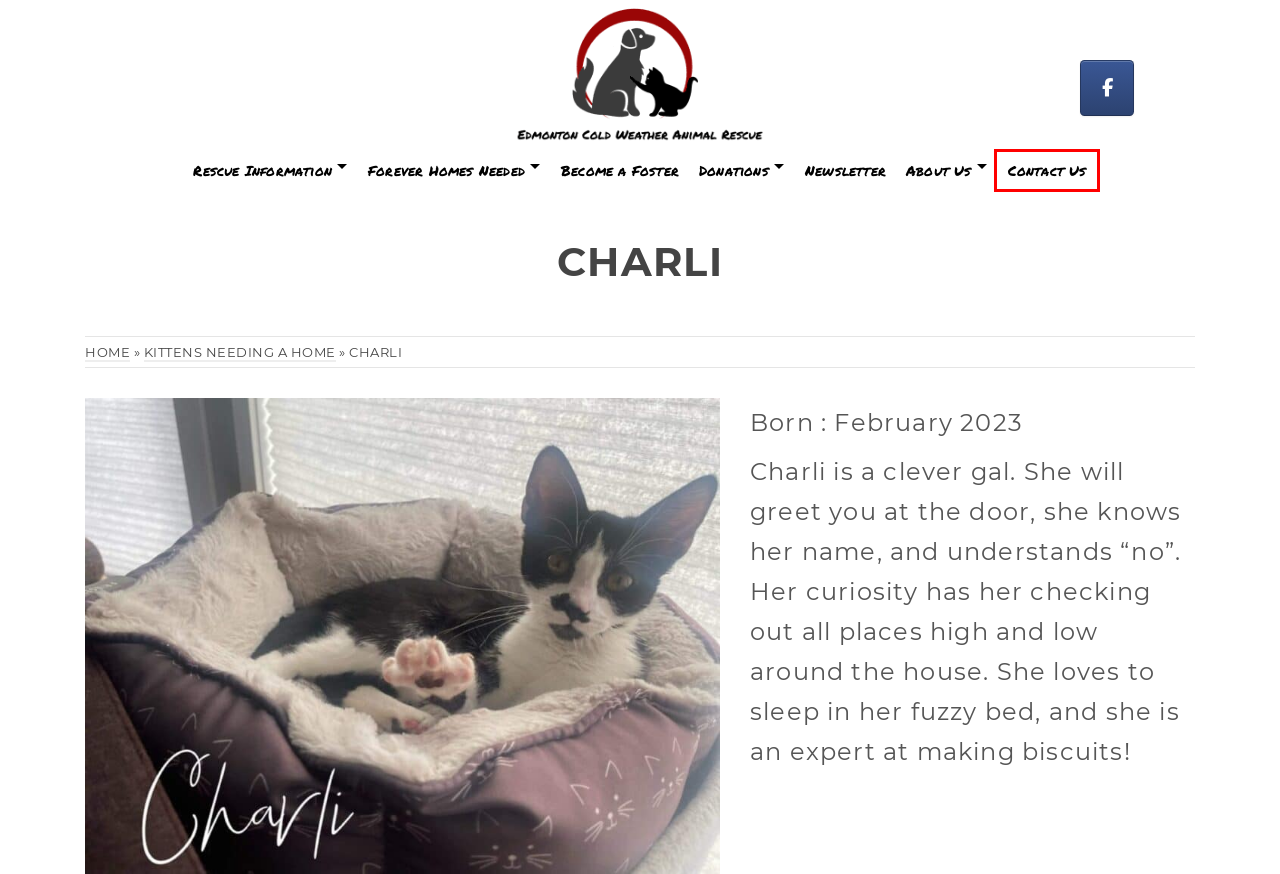Review the webpage screenshot provided, noting the red bounding box around a UI element. Choose the description that best matches the new webpage after clicking the element within the bounding box. The following are the options:
A. Contact Us - Edmonton Cold Weather Animal Rescue
B. Kittens Needing a Home - Edmonton Cold Weather Animal Rescue
C. Edmonton Cold Weather Animal Rescue - Saving Distressed Animals
D. ECWAR Newsletter Signup - Edmonton Cold Weather Animal Rescue
E. Akira - Edmonton Cold Weather Animal Rescue
F. Temporary Guardian Application - Edmonton Cold Weather Animal Rescue
G. Yuki - Edmonton Cold Weather Animal Rescue
H. DISCLAIMER - Edmonton Cold Weather Animal Rescue

A